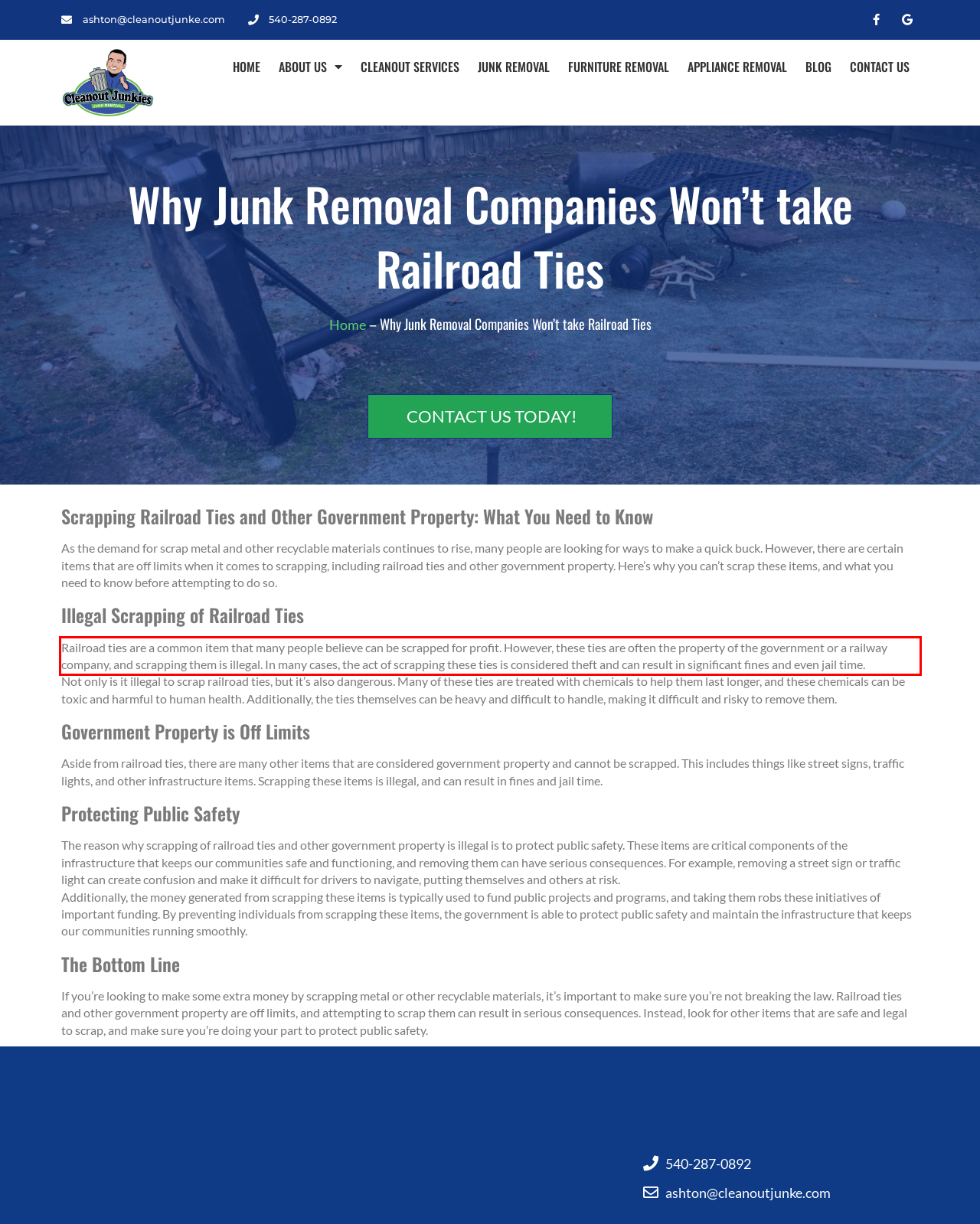You are provided with a webpage screenshot that includes a red rectangle bounding box. Extract the text content from within the bounding box using OCR.

Railroad ties are a common item that many people believe can be scrapped for profit. However, these ties are often the property of the government or a railway company, and scrapping them is illegal. In many cases, the act of scrapping these ties is considered theft and can result in significant fines and even jail time.